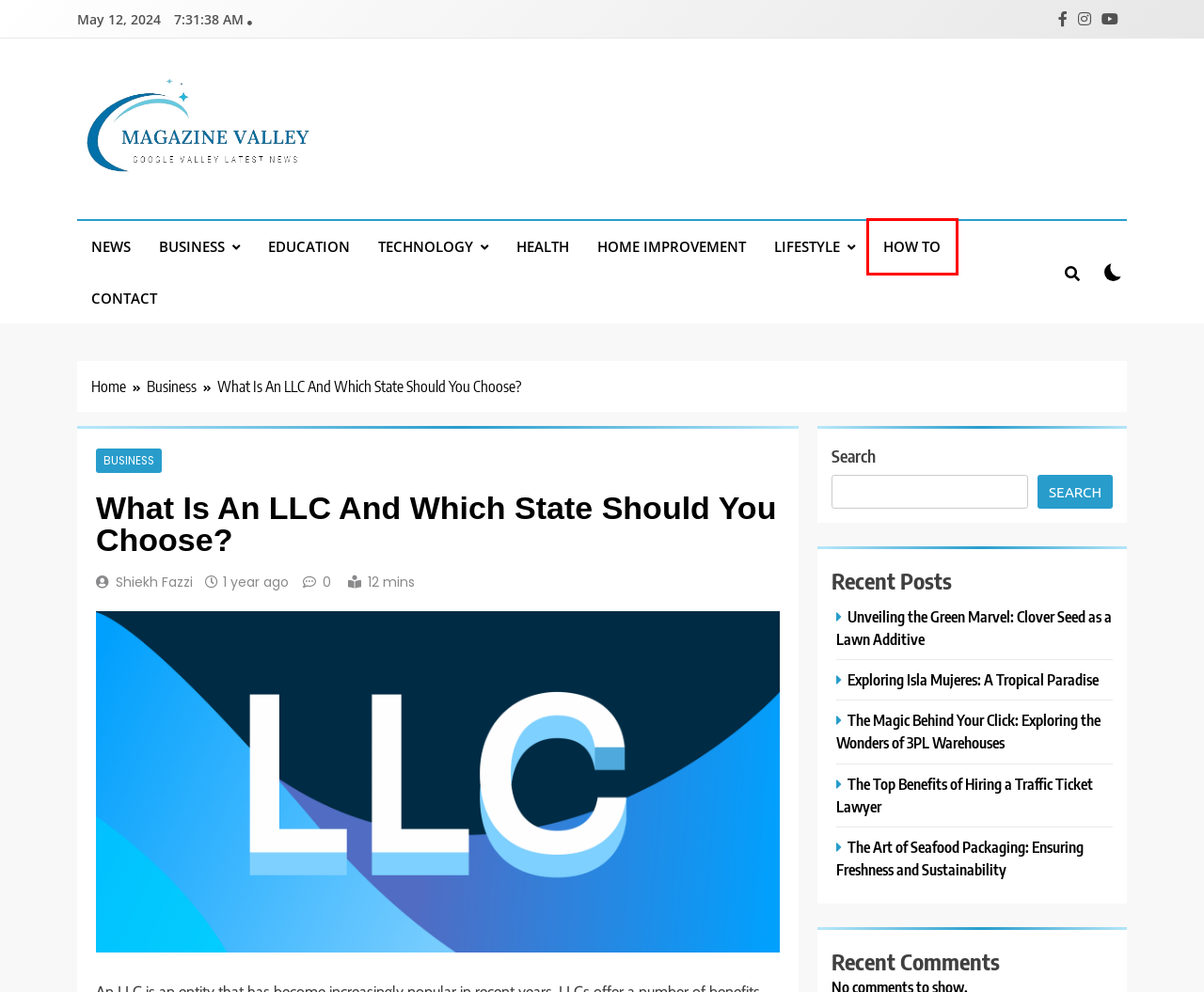A screenshot of a webpage is provided, featuring a red bounding box around a specific UI element. Identify the webpage description that most accurately reflects the new webpage after interacting with the selected element. Here are the candidates:
A. Technology - Magazine Valley
B. The Magic Behind Your Click: Exploring the Wonders of 3PL Warehouses - Magazine Valley
C. Magazine Valley - Google Valley Latest News
D. Business - Magazine Valley
E. How To - Magazine Valley
F. The Art of Seafood Packaging: Ensuring Freshness and Sustainability - Magazine Valley
G. Unveiling the Green Marvel: Clover Seed as a Lawn Additive - Magazine Valley
H. Health - Magazine Valley

E